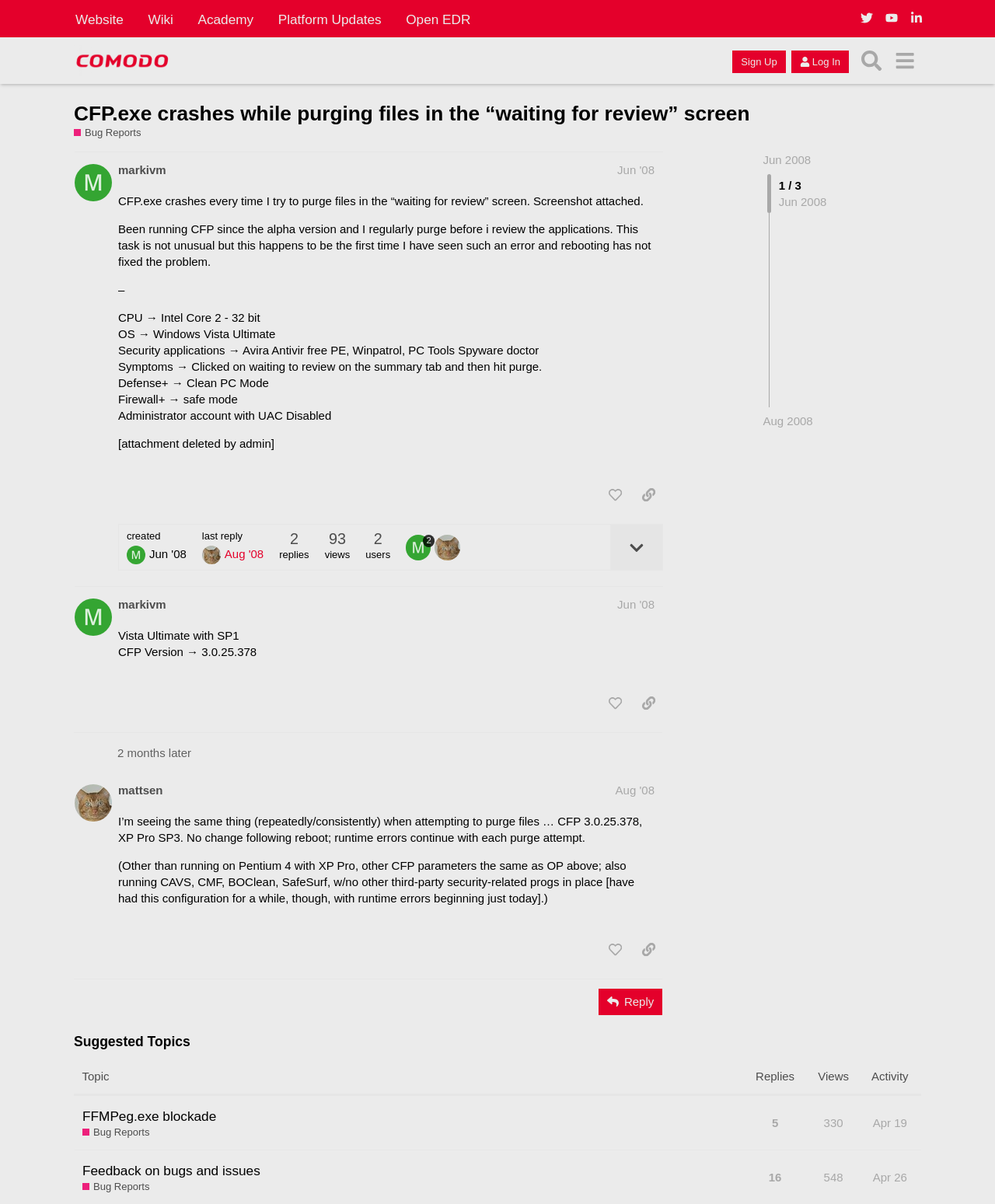Provide a single word or phrase to answer the given question: 
What is the username of the user who created the topic?

markivm